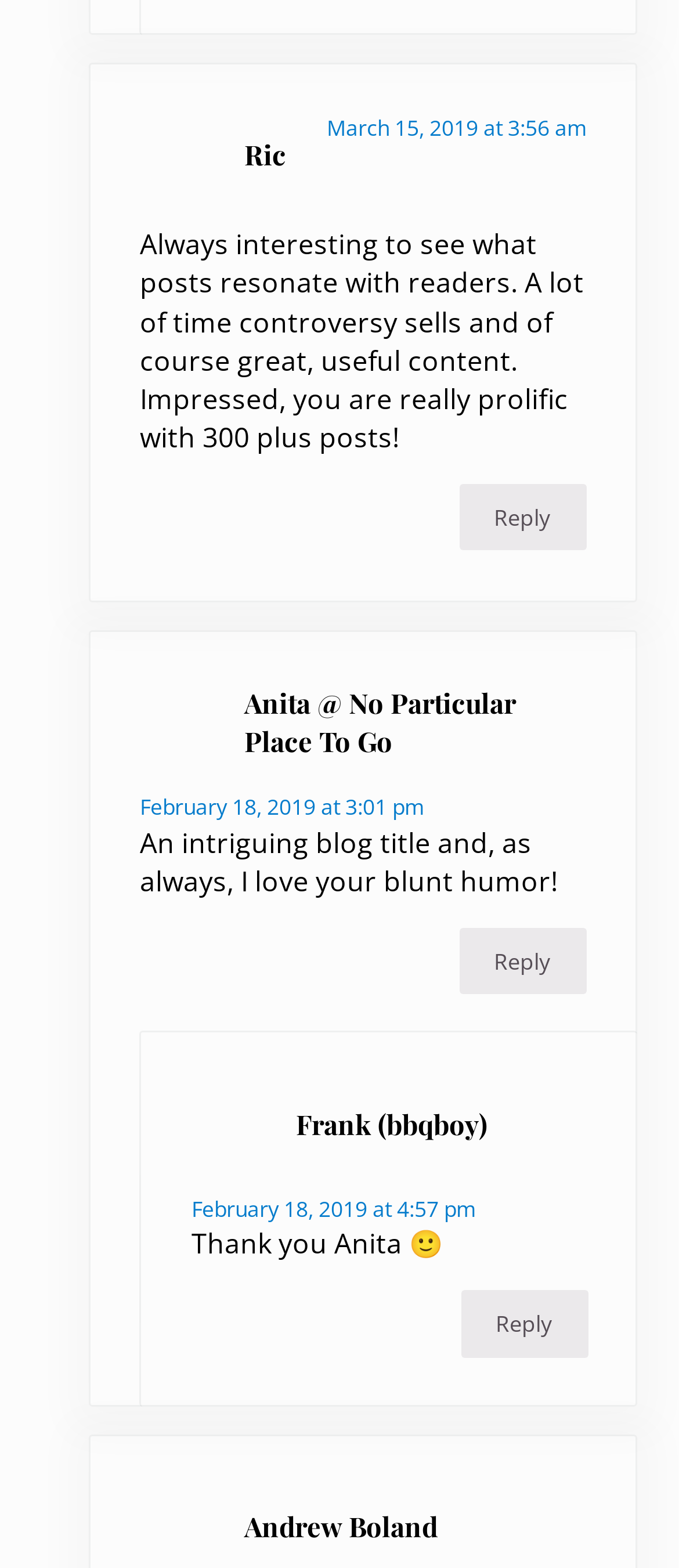Provide a brief response in the form of a single word or phrase:
Who commented on the post first?

Ric